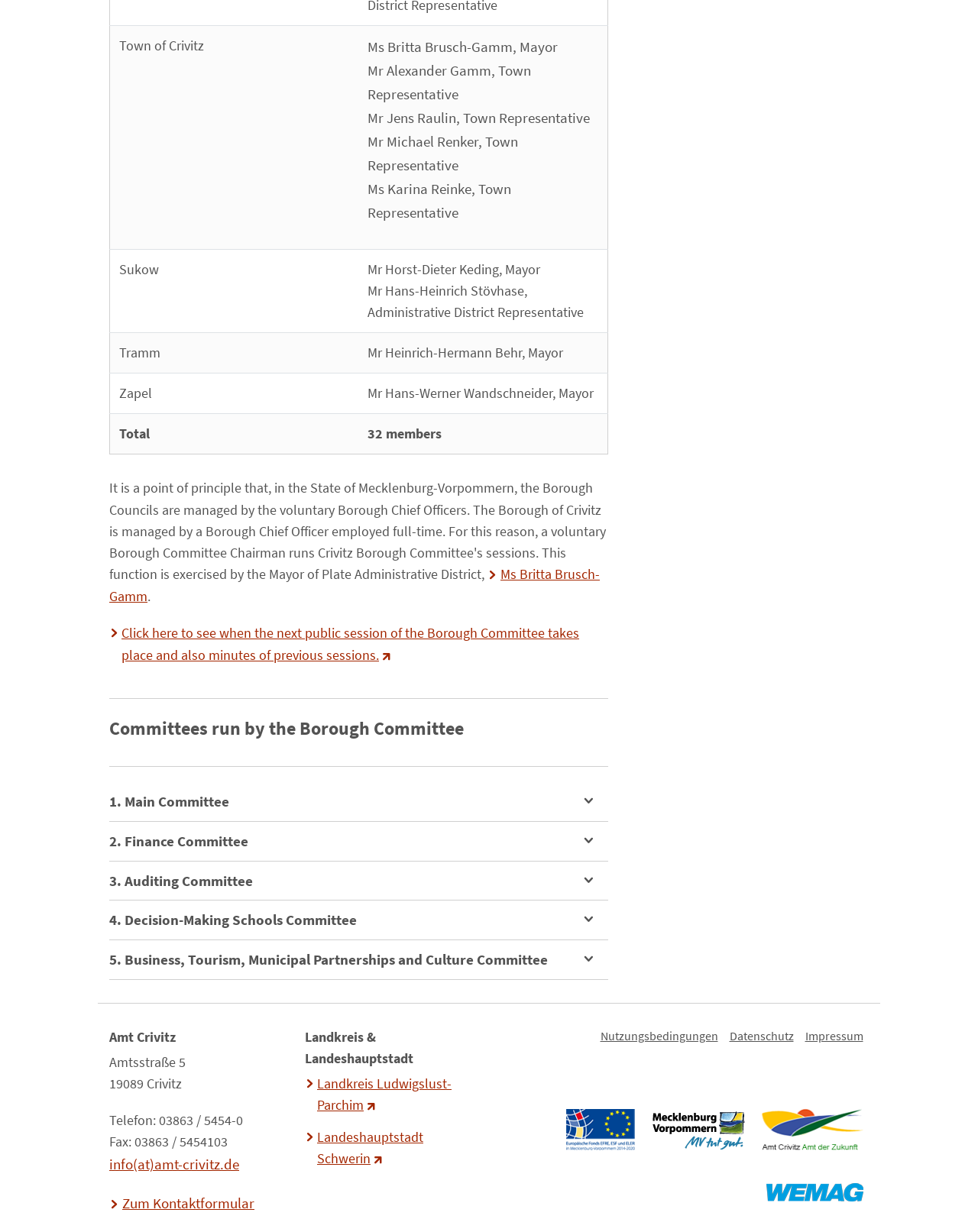Locate the bounding box coordinates of the clickable part needed for the task: "Click on 'Lima First Assembly of'".

None